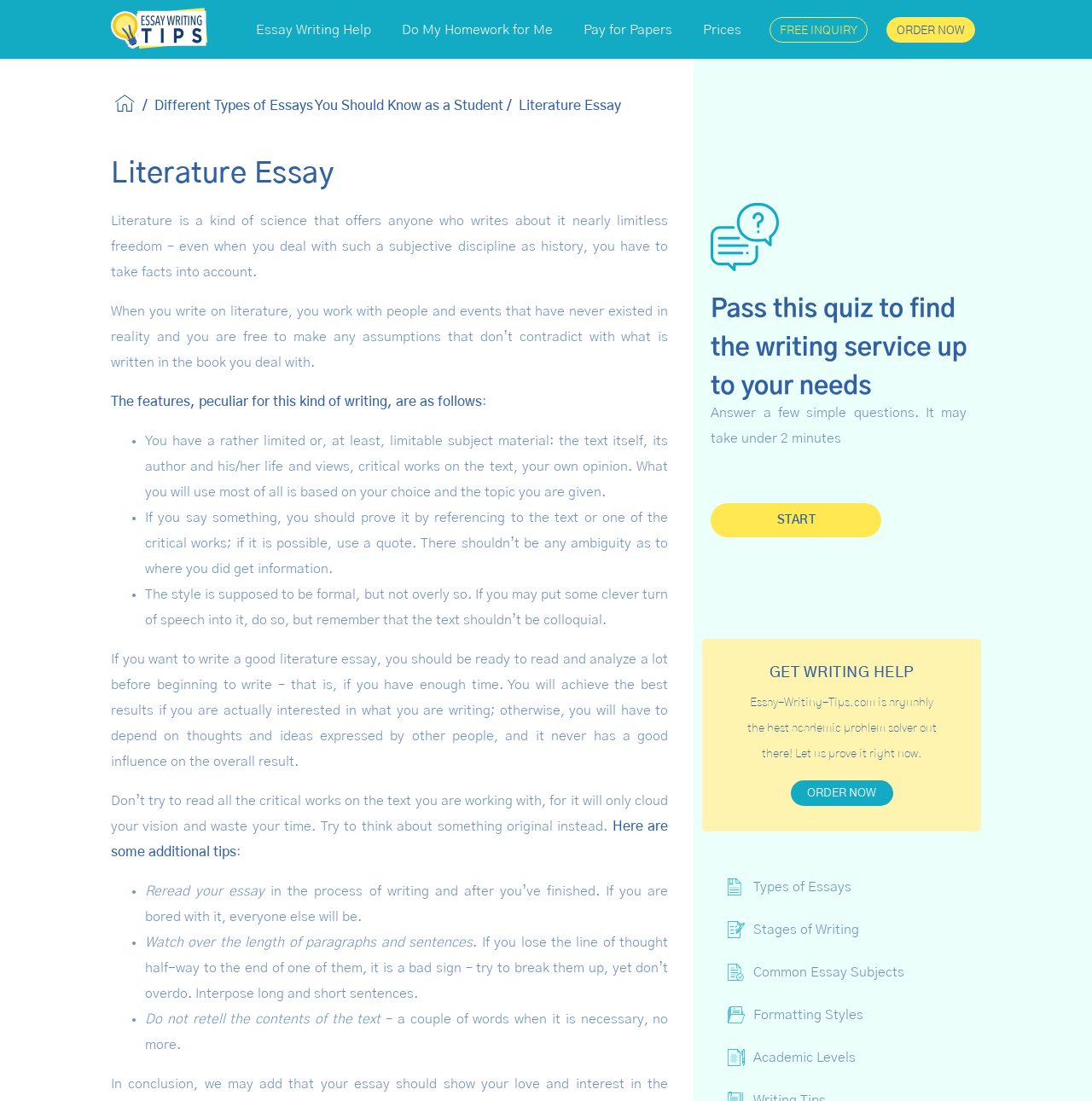What is the importance of rereading an essay?
Using the image, provide a concise answer in one word or a short phrase.

To avoid boredom